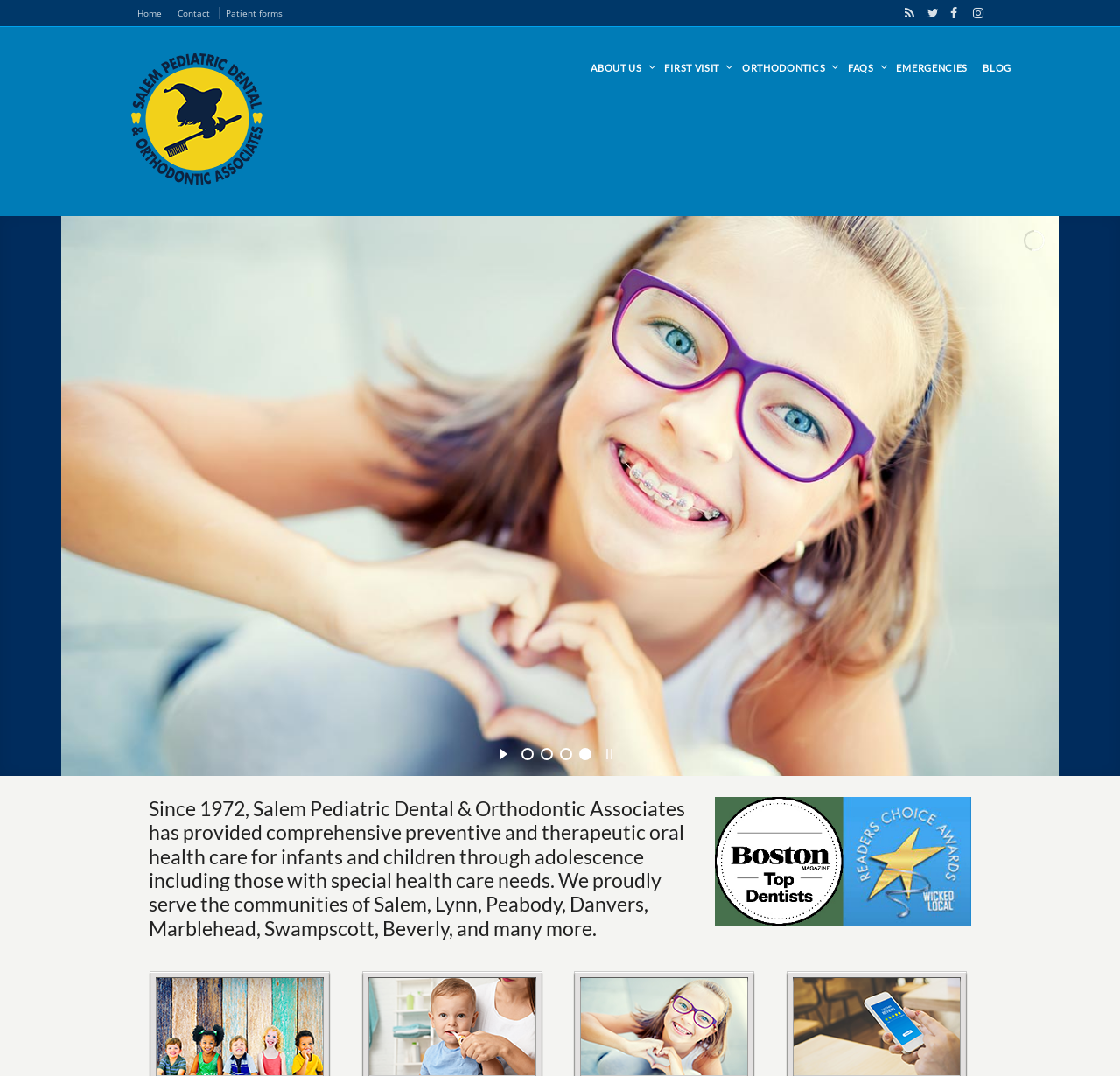Please provide the bounding box coordinates for the element that needs to be clicked to perform the instruction: "Click the Home link". The coordinates must consist of four float numbers between 0 and 1, formatted as [left, top, right, bottom].

[0.123, 0.007, 0.153, 0.018]